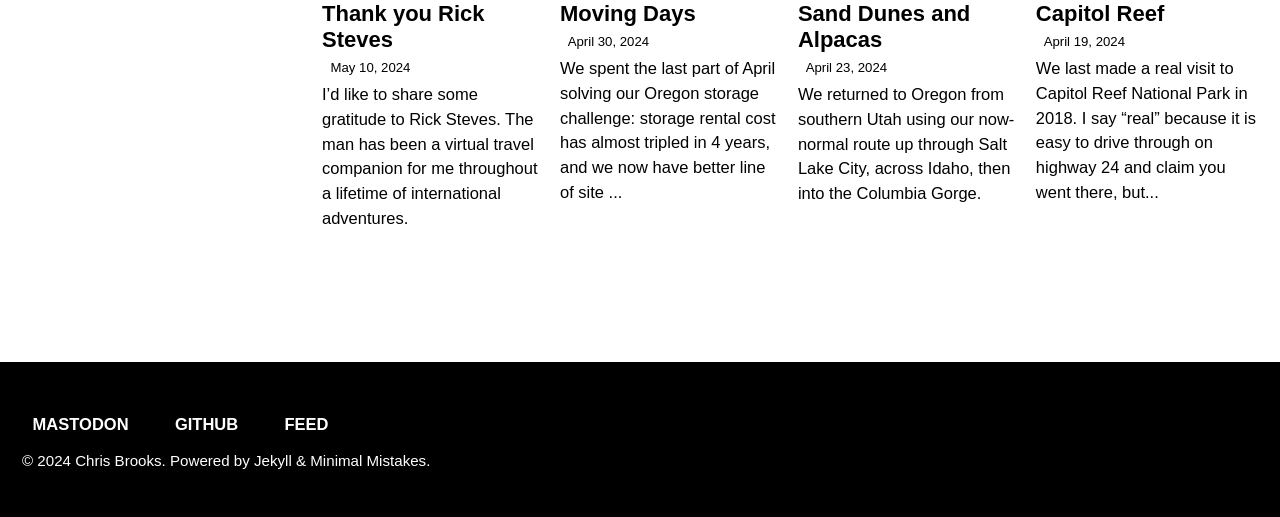Please provide the bounding box coordinates for the element that needs to be clicked to perform the instruction: "Click on 'Moving Days'". The coordinates must consist of four float numbers between 0 and 1, formatted as [left, top, right, bottom].

[0.437, 0.002, 0.543, 0.05]